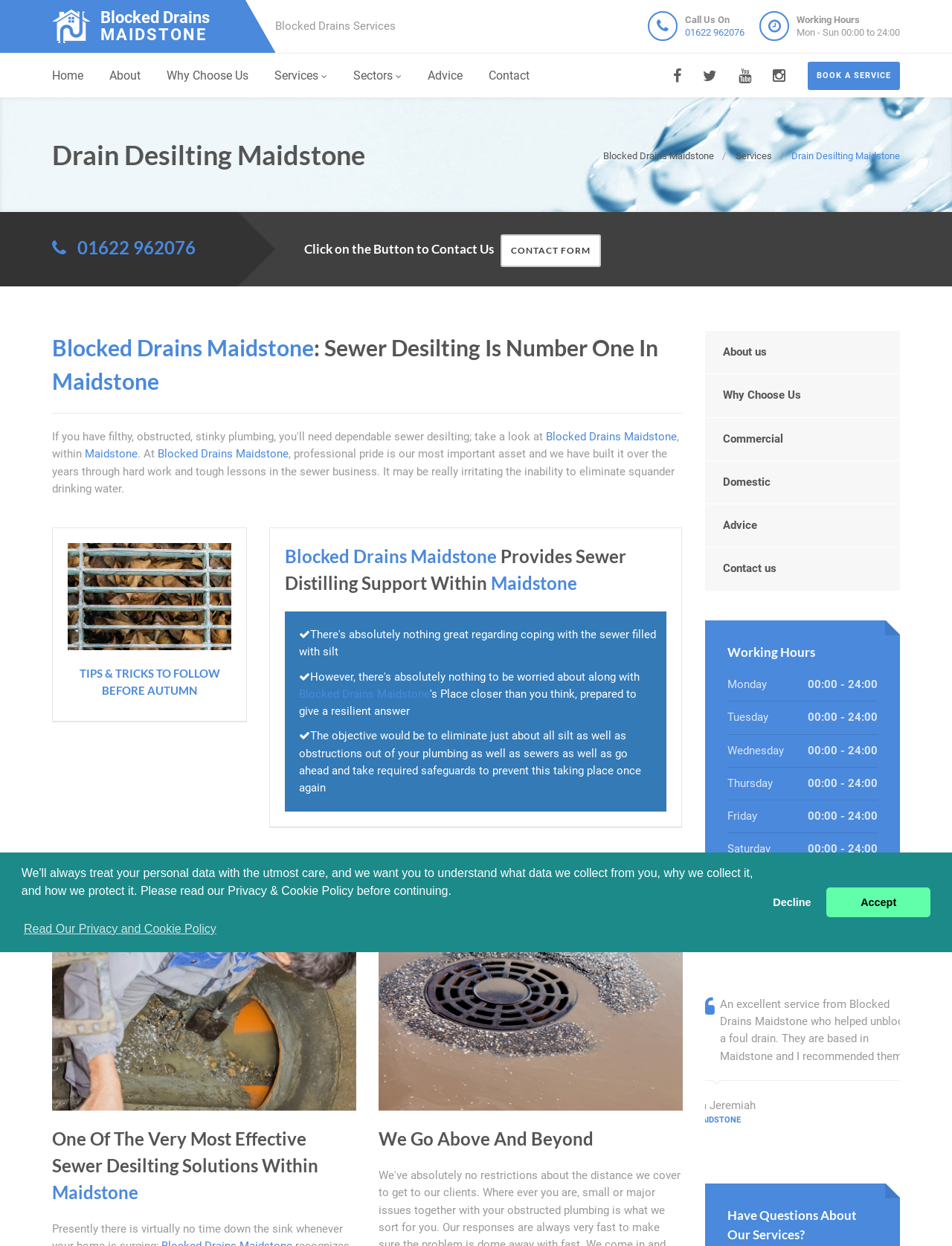What is the phone number to call for drain desilting services?
Answer the question based on the image using a single word or a brief phrase.

01622 962076